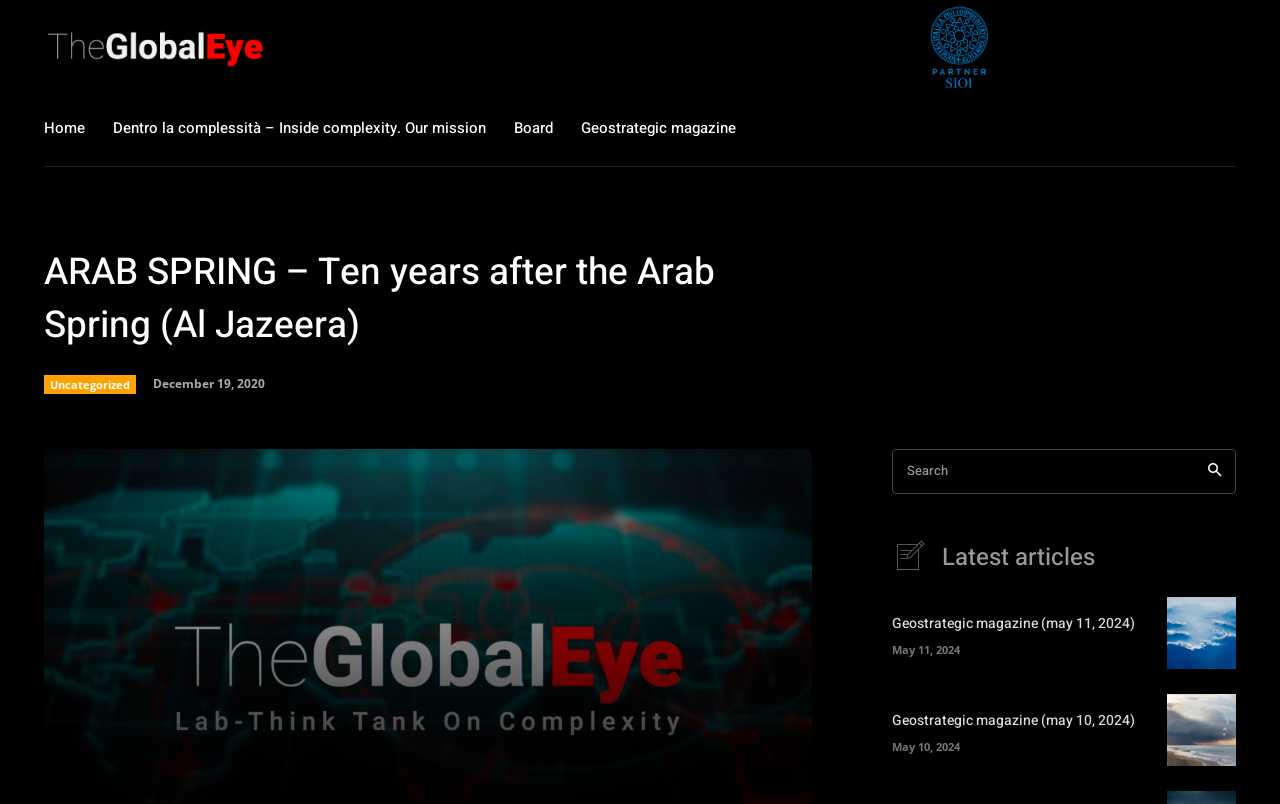Please provide a detailed answer to the question below based on the screenshot: 
What is the name of the magazine?

The webpage has multiple links and headings with the text 'Geostrategic magazine', indicating that it is the name of a magazine.